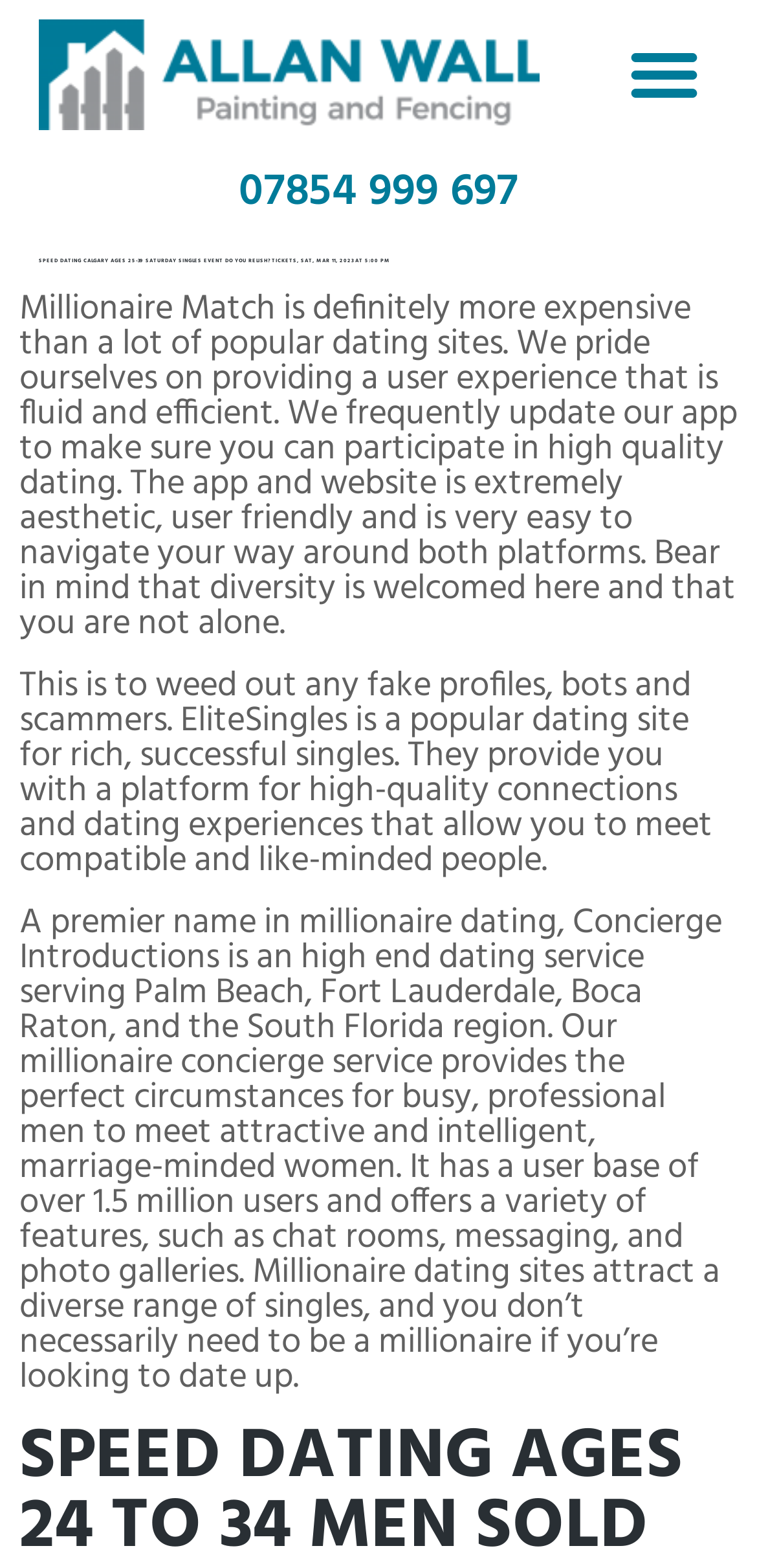What is the logo image name?
Please respond to the question with a detailed and thorough explanation.

I found the image element with the bounding box coordinates [0.051, 0.012, 0.712, 0.083] and the OCR text 'ALW-logobig00', which indicates that the logo image name is 'ALW-logobig00'.